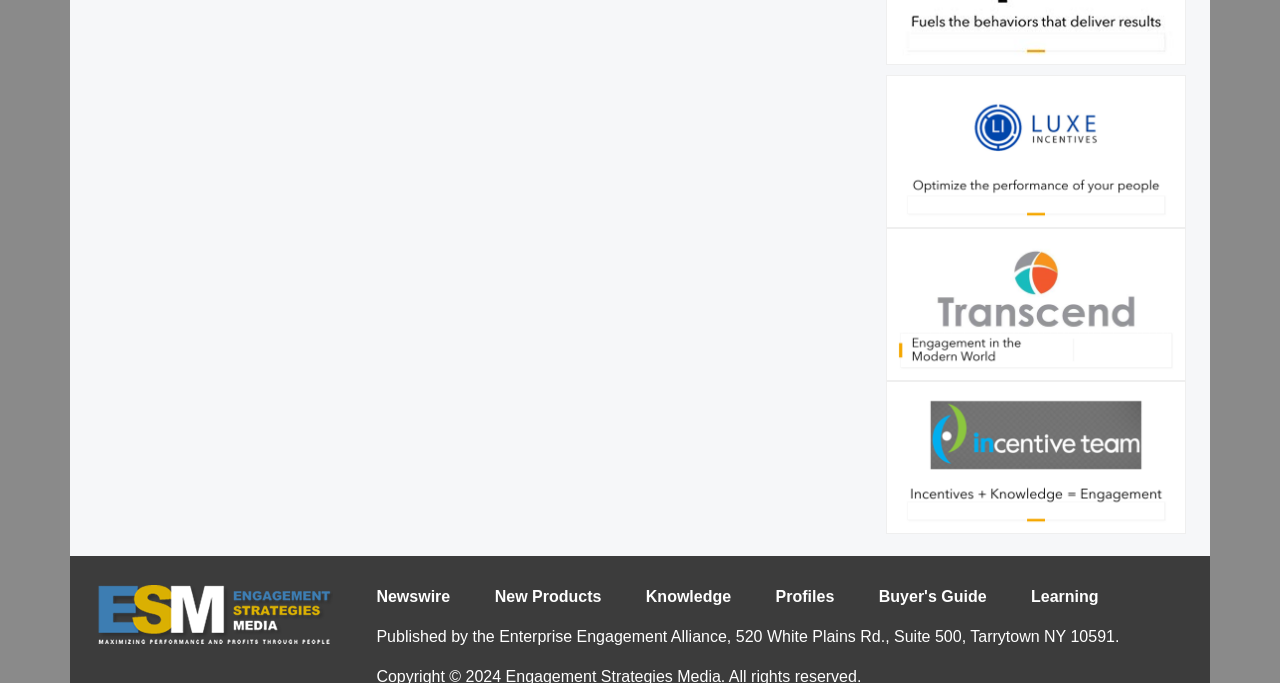How many images are there on the webpage?
Look at the image and answer the question using a single word or phrase.

5